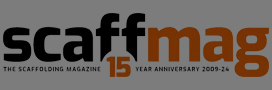What is the anniversary year of the magazine?
Give a one-word or short phrase answer based on the image.

15 Year